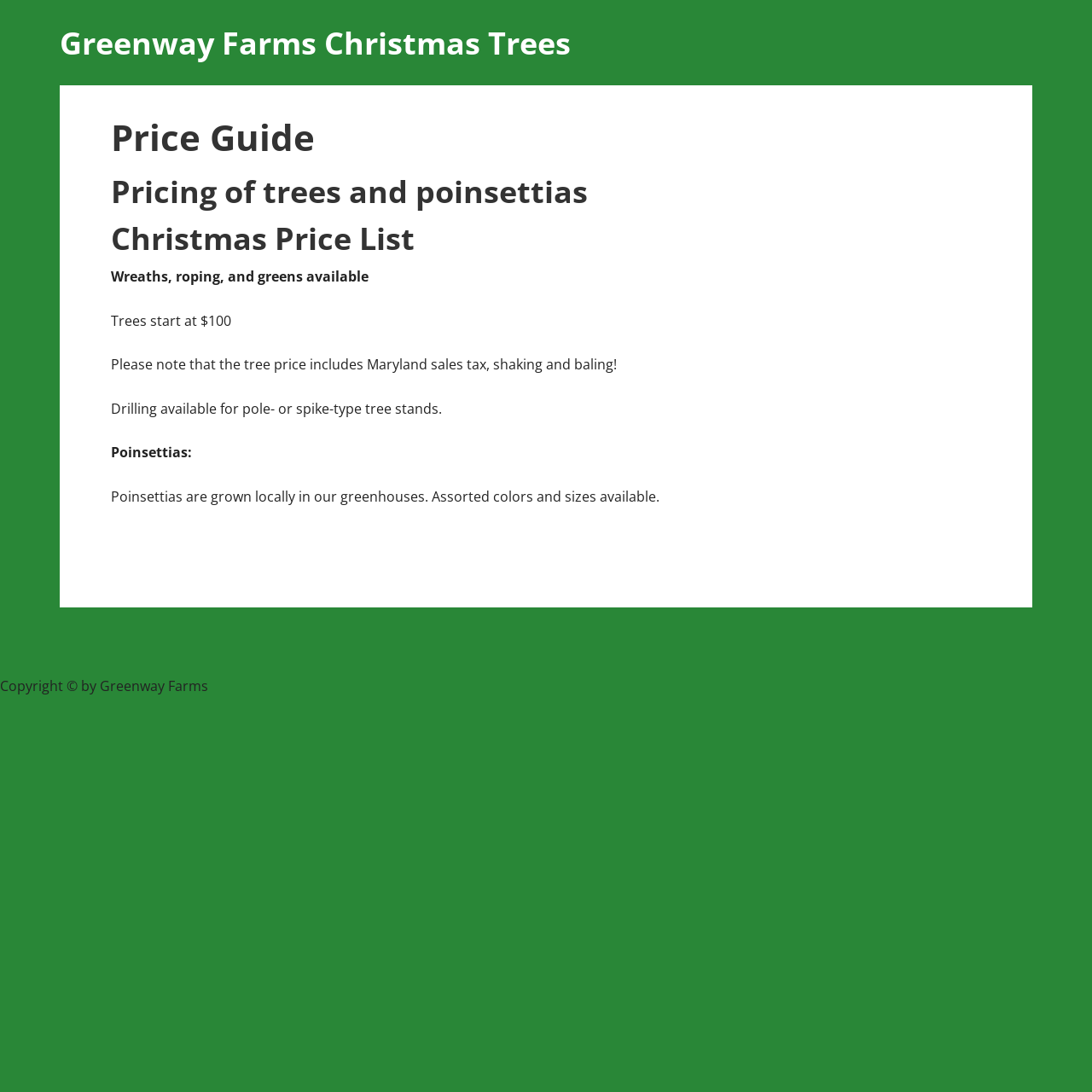What is available for pole- or spike-type tree stands?
Provide a short answer using one word or a brief phrase based on the image.

Drilling